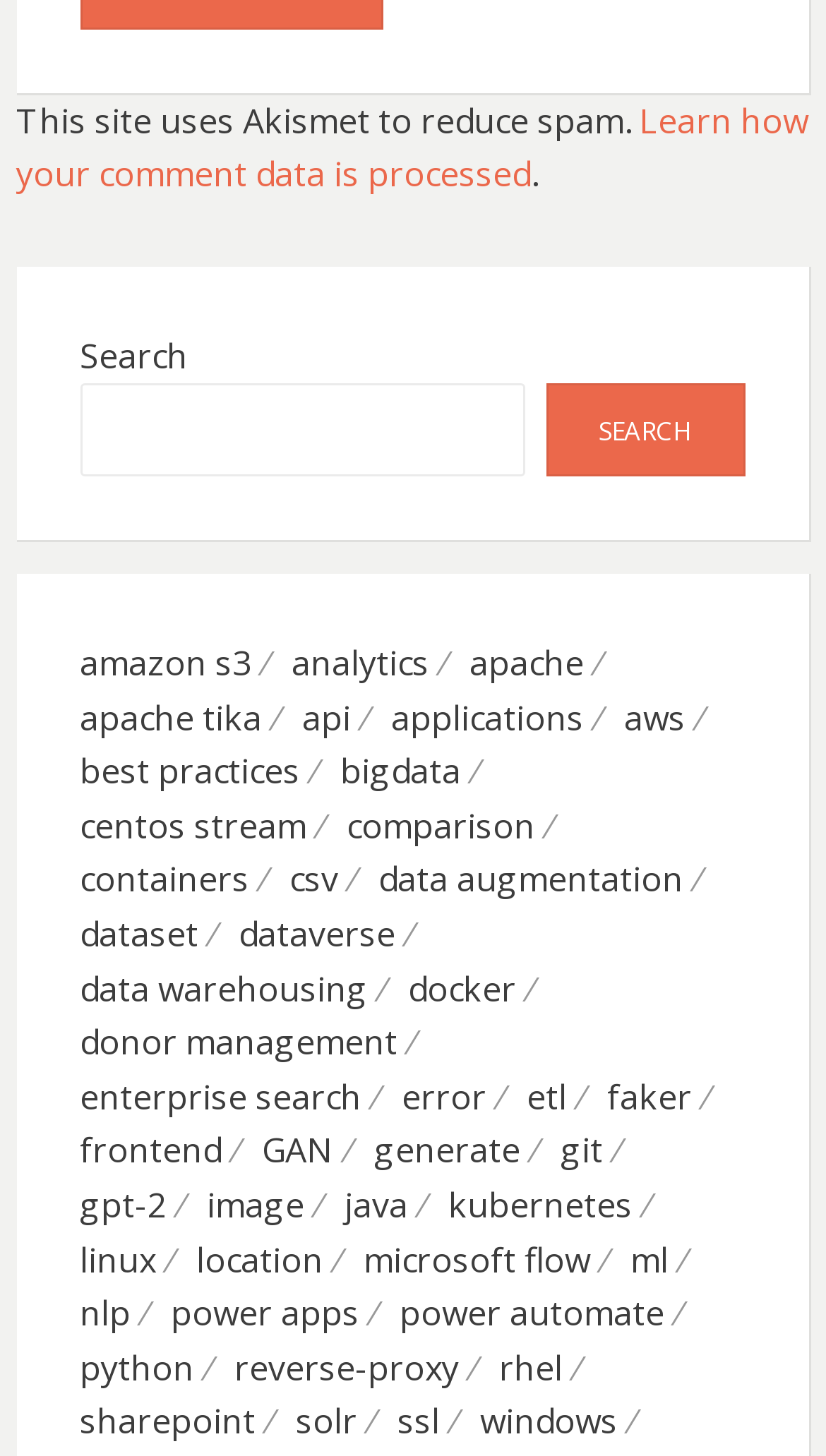Can you find the bounding box coordinates for the element to click on to achieve the instruction: "Read about python"?

[0.096, 0.922, 0.271, 0.959]